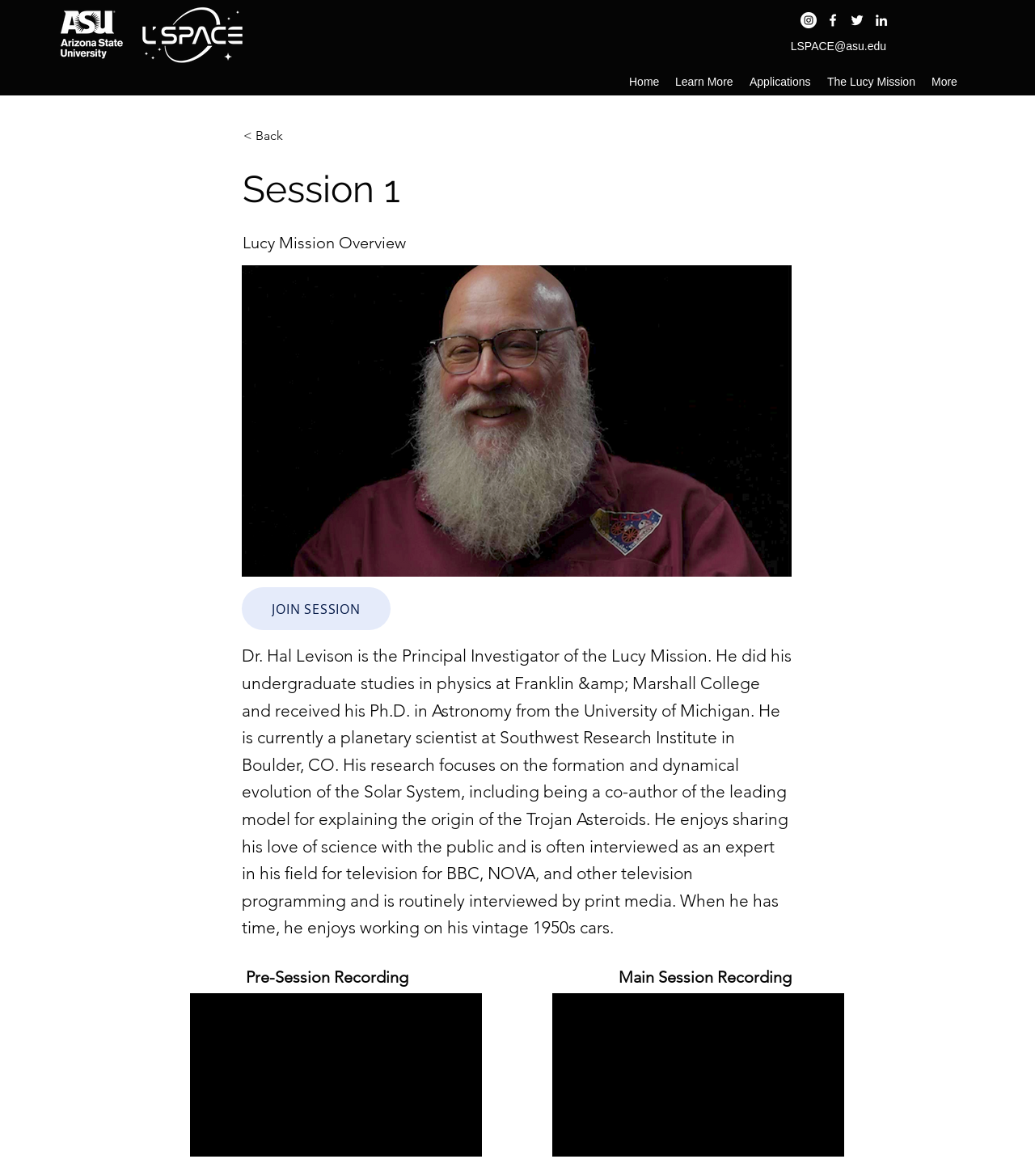Please specify the bounding box coordinates for the clickable region that will help you carry out the instruction: "Visit the Lucy Mission page".

[0.791, 0.059, 0.892, 0.08]